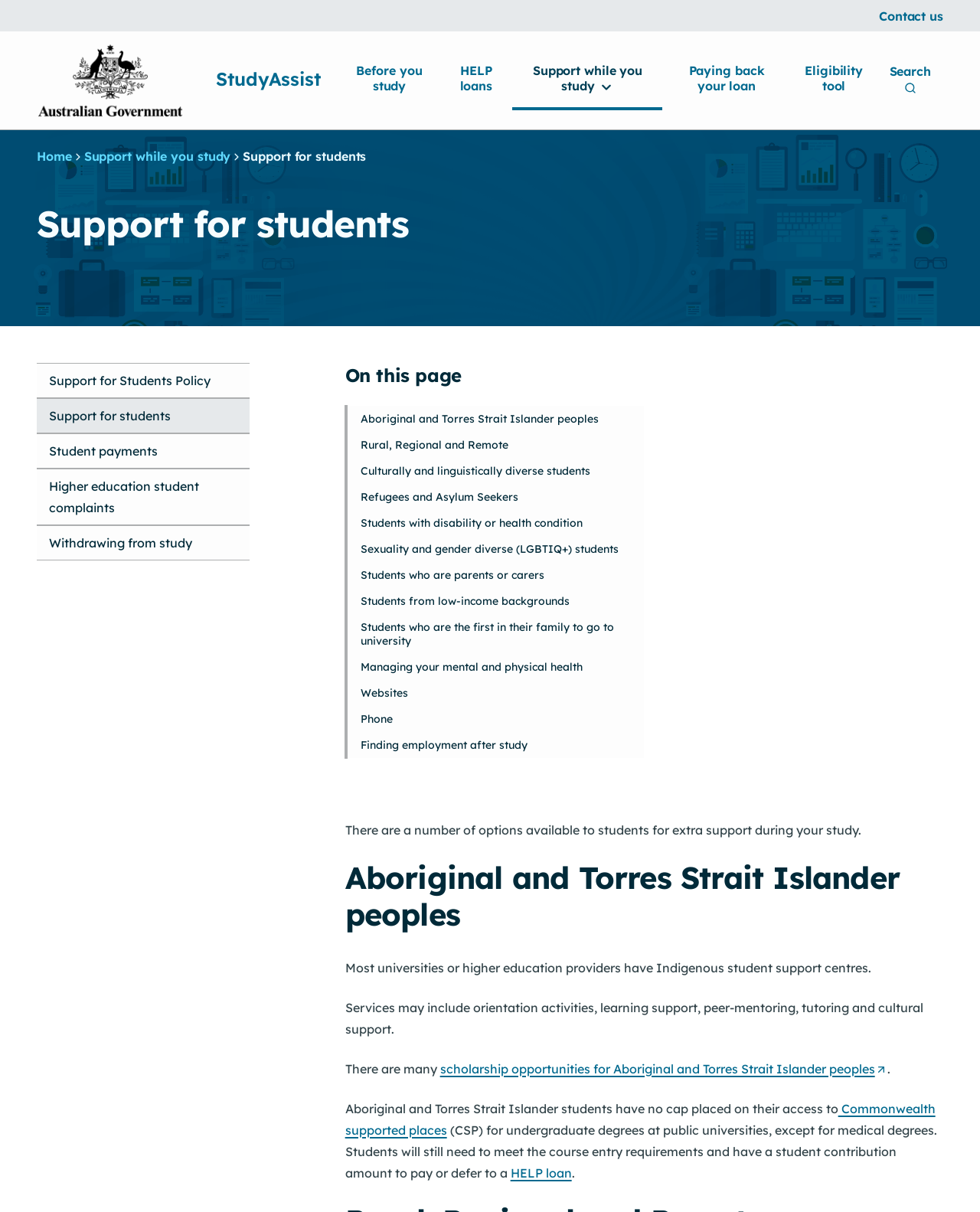Please find and provide the title of the webpage.

Support for students